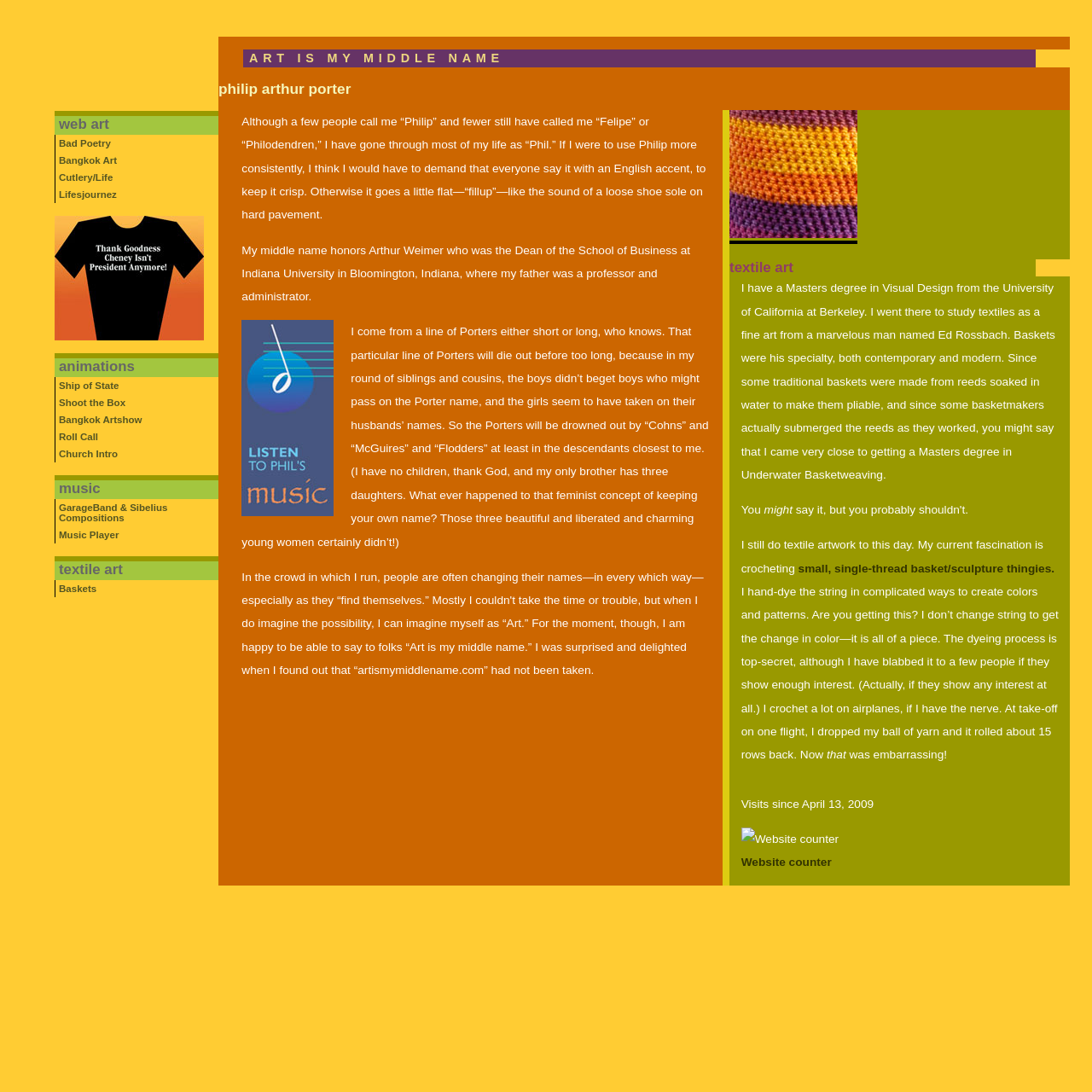What is the author's middle name?
Give a detailed response to the question by analyzing the screenshot.

The author's middle name is mentioned in the text as 'Arthur', which honors Arthur Weimer who was the Dean of the School of Business at Indiana University in Bloomington, Indiana, where the author's father was a professor and administrator.